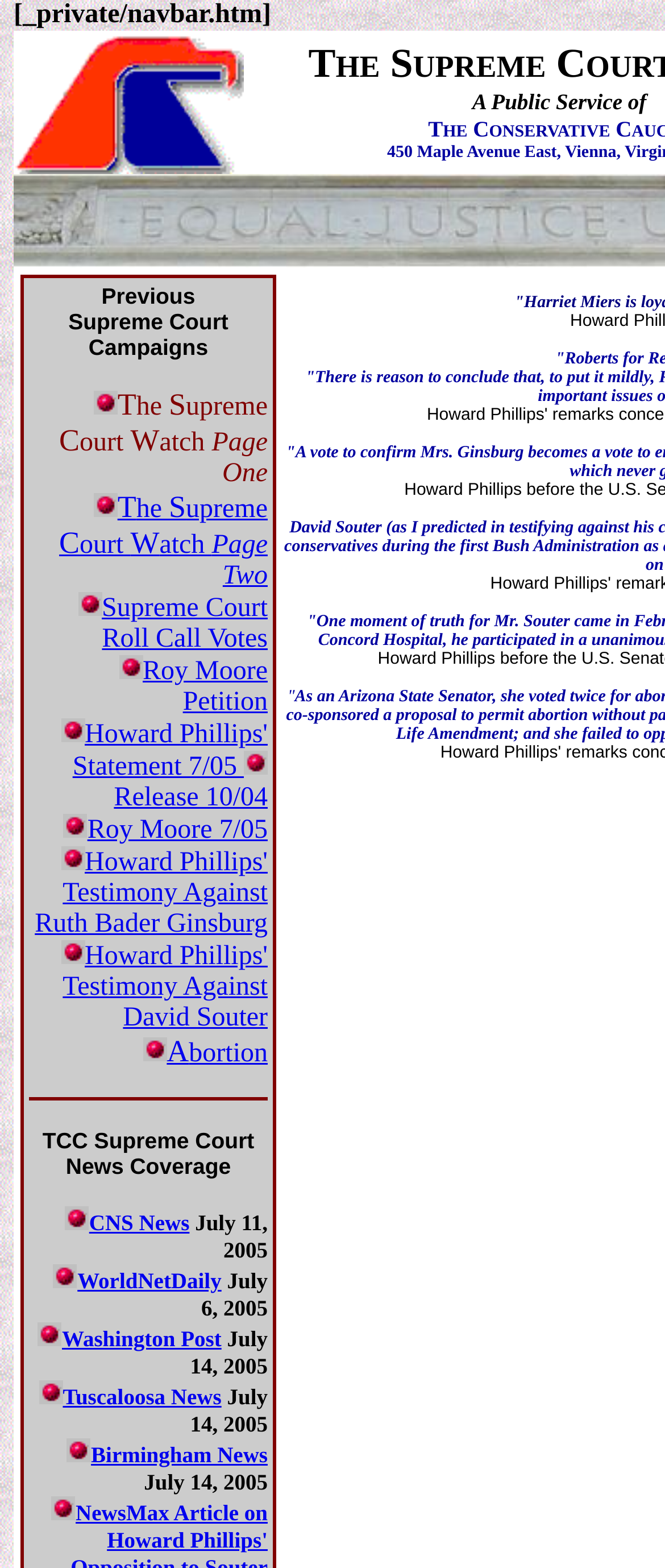Identify the bounding box coordinates for the element you need to click to achieve the following task: "Read Howard Phillips' Statement 7/05 Release 10/04". Provide the bounding box coordinates as four float numbers between 0 and 1, in the form [left, top, right, bottom].

[0.091, 0.459, 0.403, 0.518]